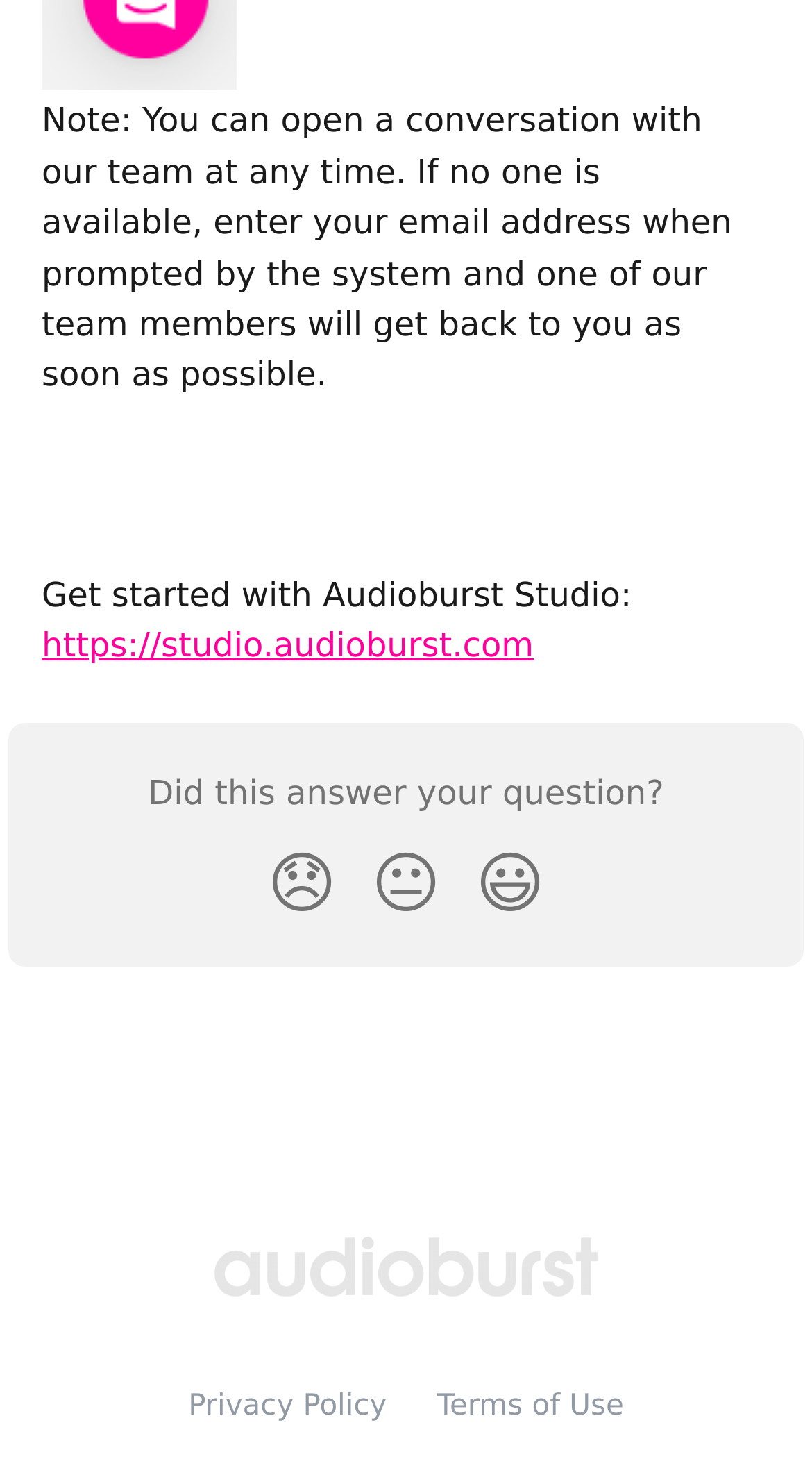Provide the bounding box coordinates of the UI element that matches the description: "Privacy Policy".

[0.232, 0.943, 0.476, 0.965]